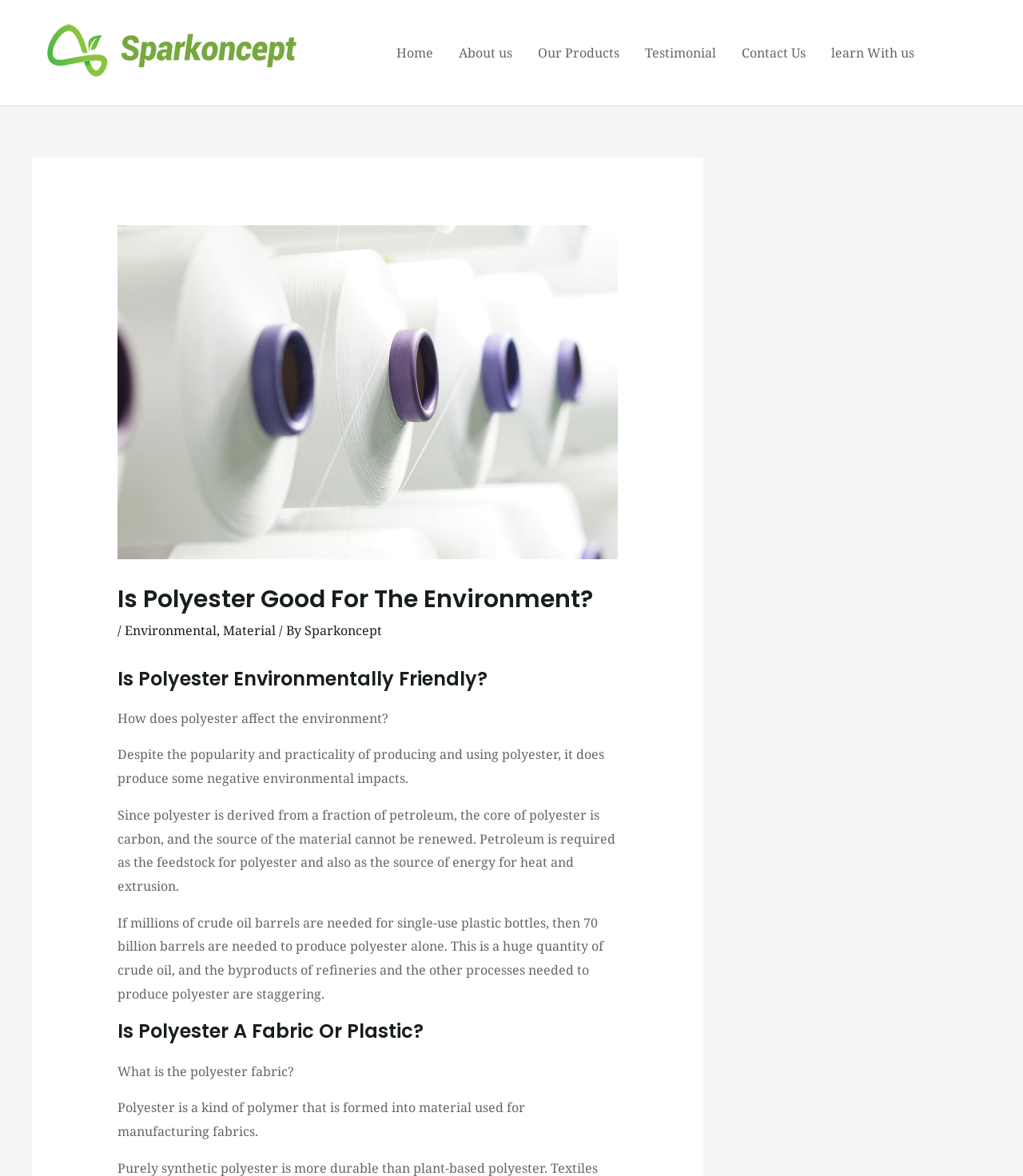What is polyester derived from?
Look at the screenshot and respond with a single word or phrase.

Petroleum